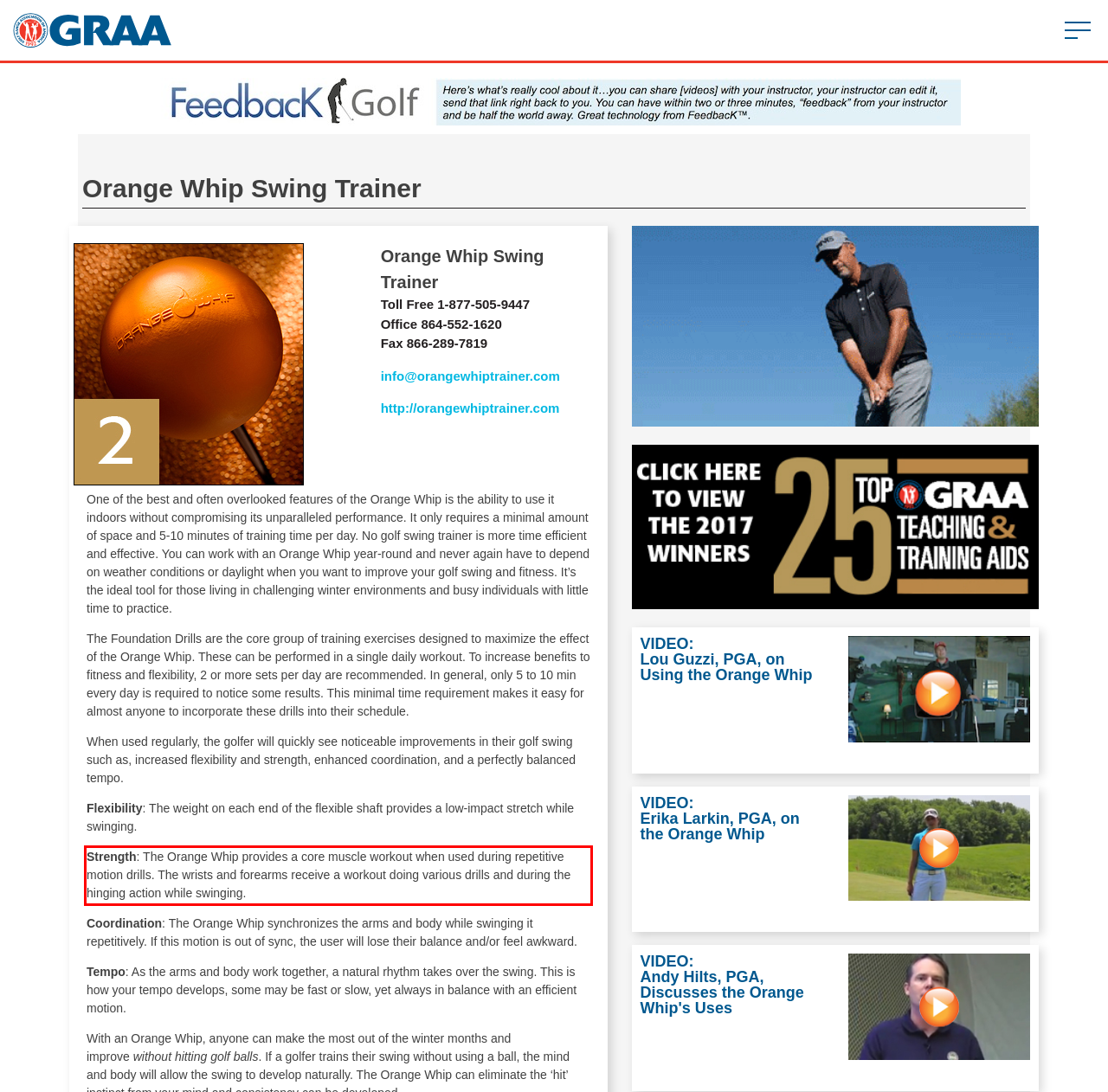From the screenshot of the webpage, locate the red bounding box and extract the text contained within that area.

Strength: The Orange Whip provides a core muscle workout when used during repetitive motion drills. The wrists and forearms receive a workout doing various drills and during the hinging action while swinging.